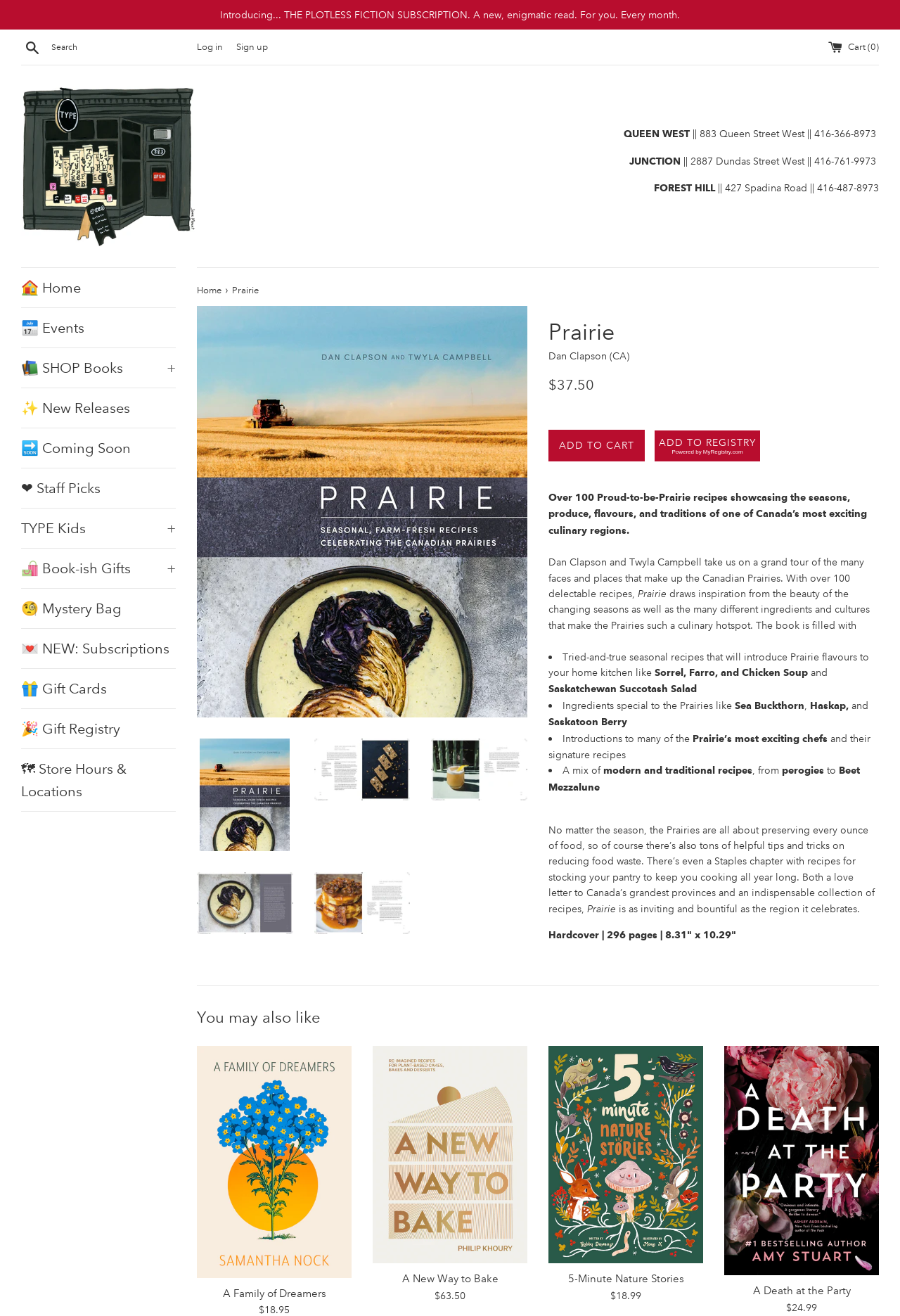What is the price of the book?
Answer the question with just one word or phrase using the image.

$37.50